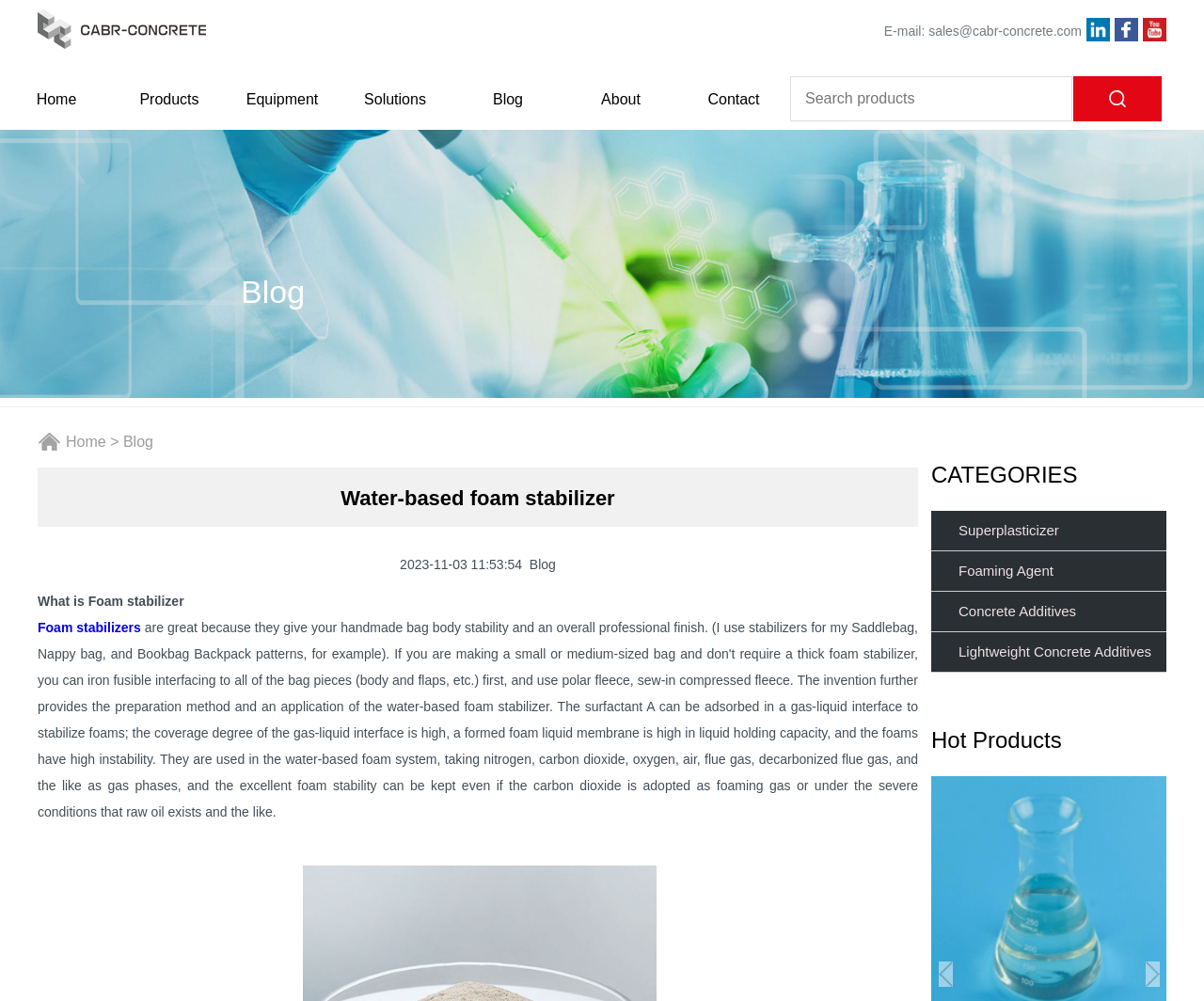What is the name of the company?
Based on the image, answer the question with as much detail as possible.

The company name can be found on the top left corner of the webpage, which is also the title of the webpage.